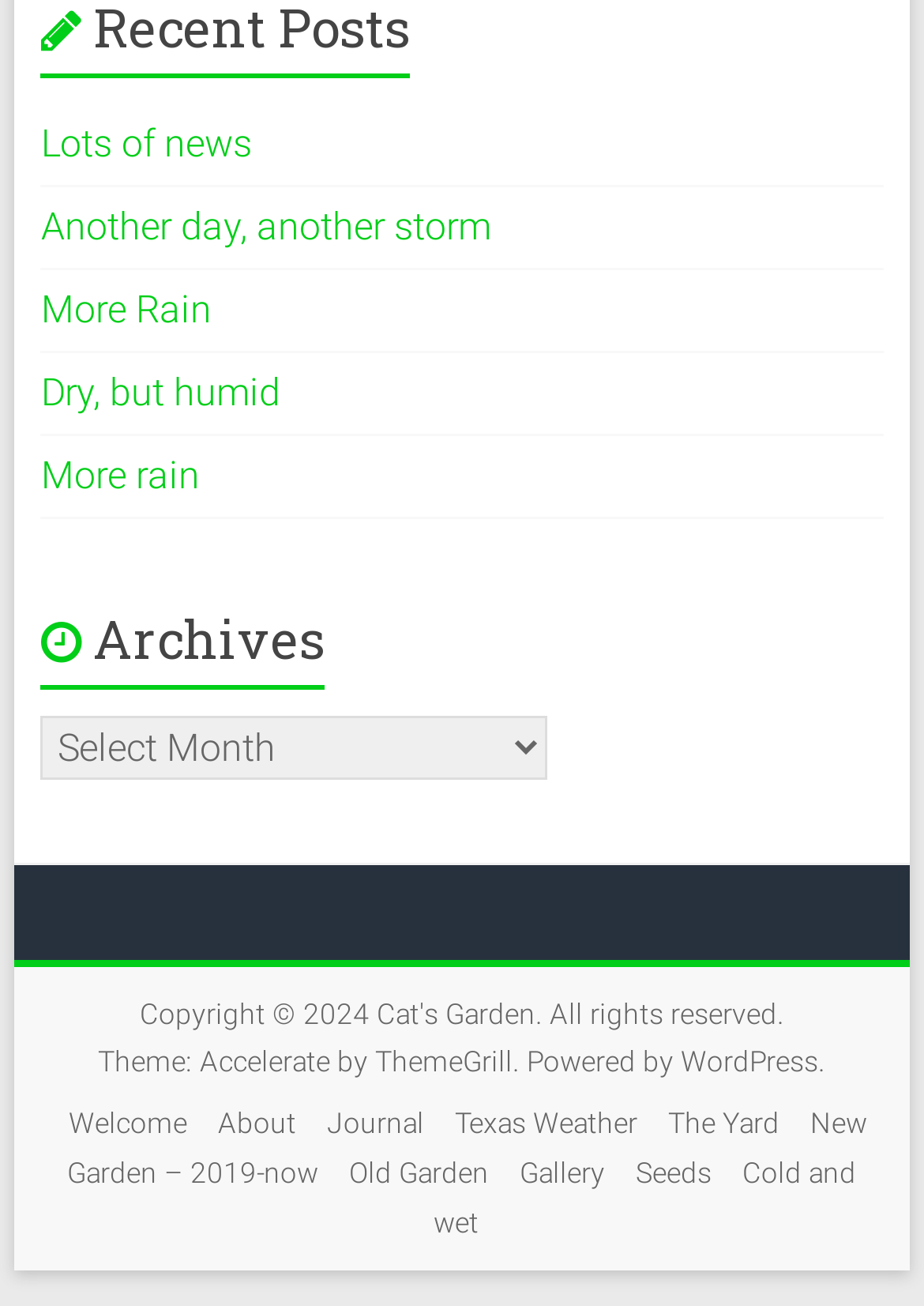Determine the bounding box coordinates of the clickable region to carry out the instruction: "click the first link".

None